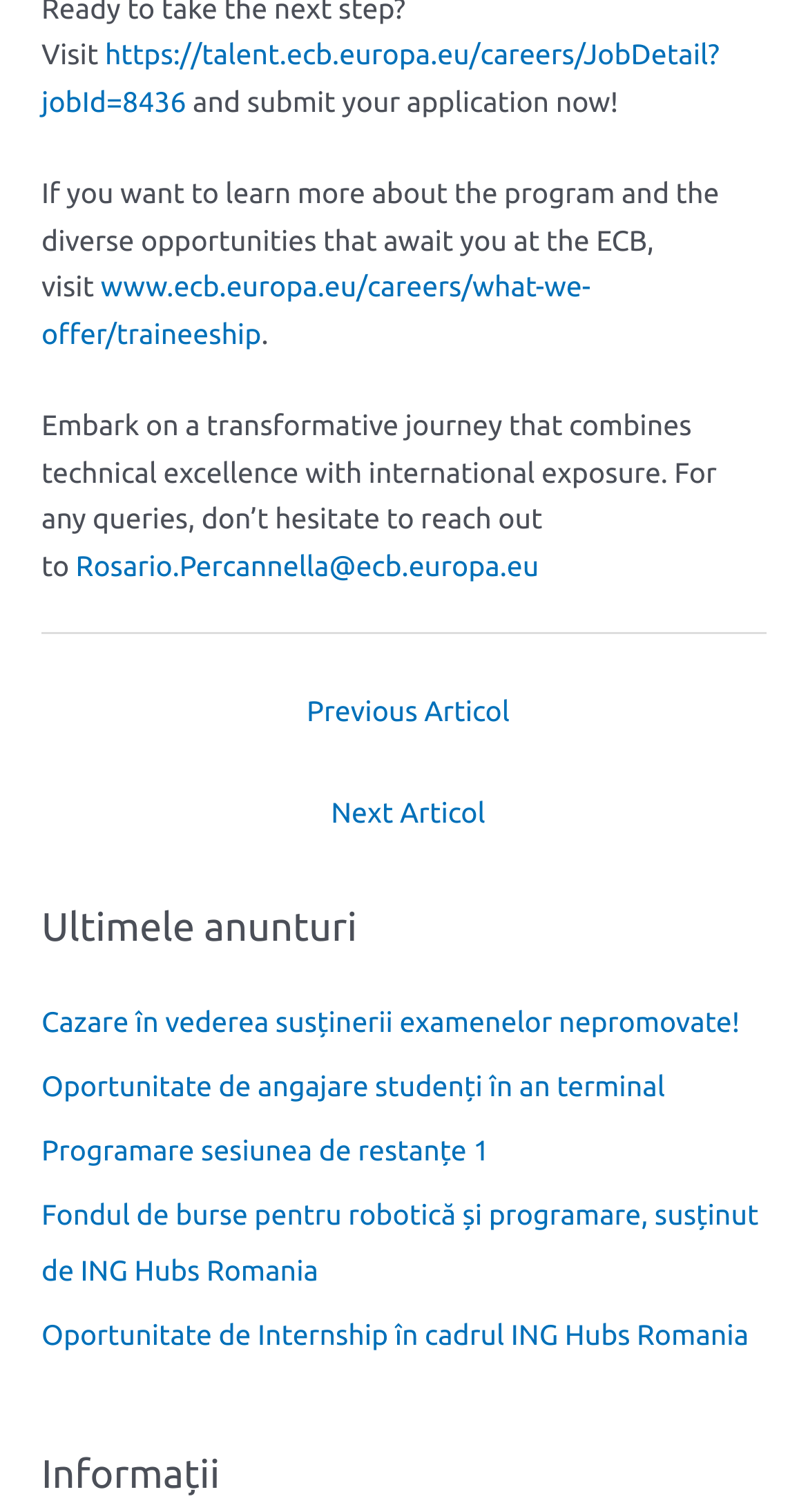Determine the bounding box coordinates of the region I should click to achieve the following instruction: "Go to previous article". Ensure the bounding box coordinates are four float numbers between 0 and 1, i.e., [left, top, right, bottom].

[0.056, 0.45, 0.954, 0.494]